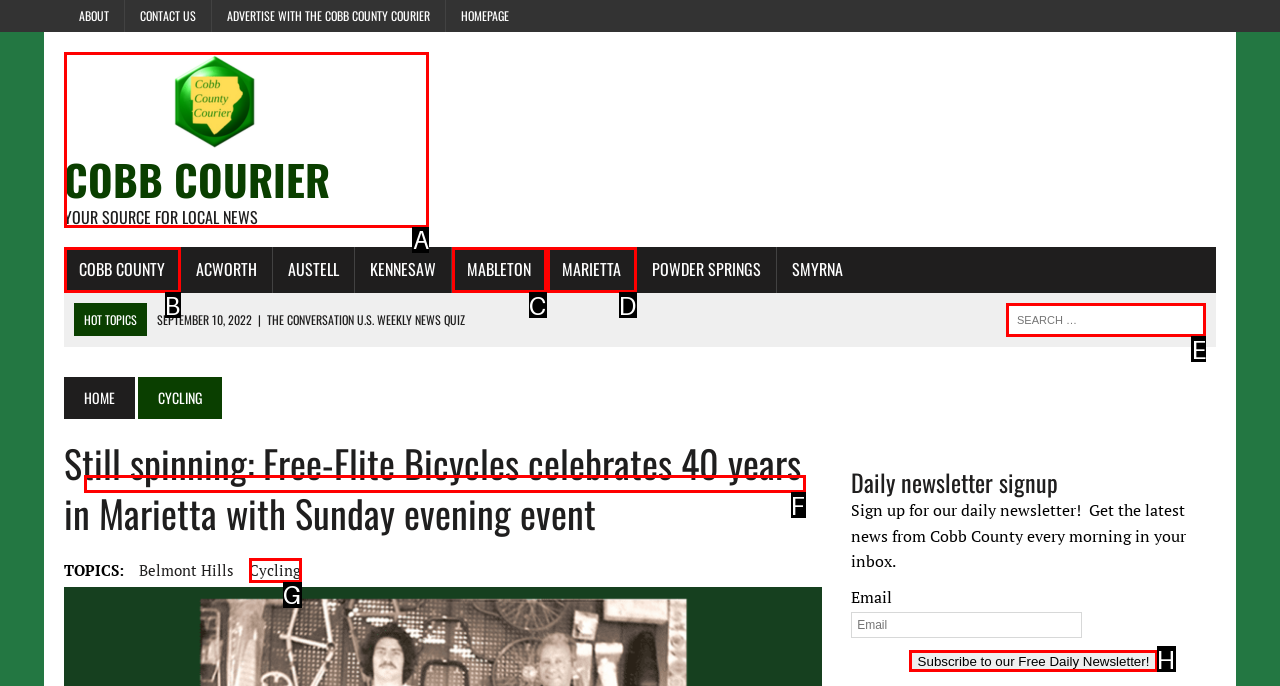Tell me which option I should click to complete the following task: Search for something Answer with the option's letter from the given choices directly.

E